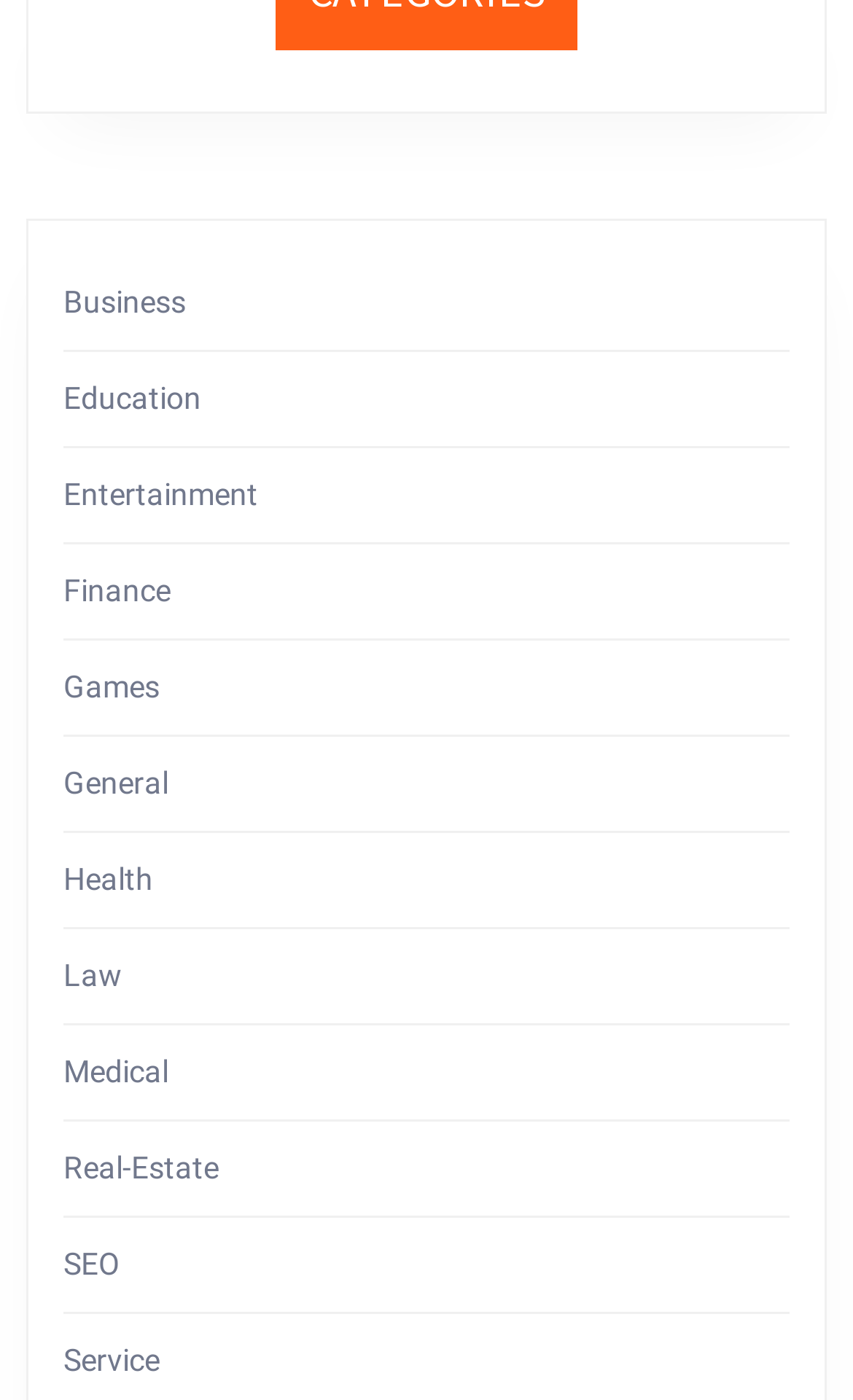Find the bounding box coordinates for the element that must be clicked to complete the instruction: "Browse Finance". The coordinates should be four float numbers between 0 and 1, indicated as [left, top, right, bottom].

[0.074, 0.41, 0.2, 0.435]